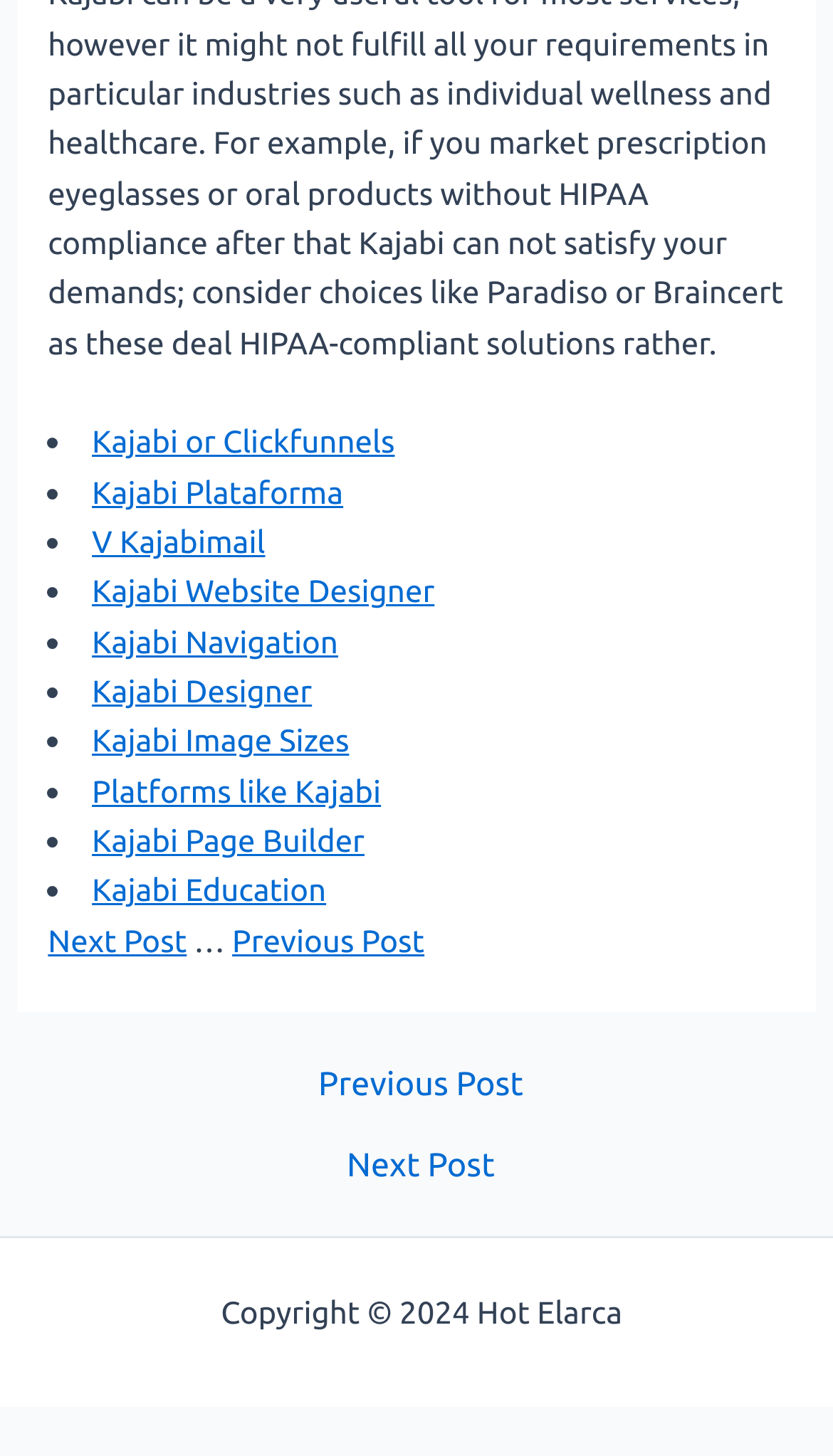Identify the bounding box coordinates for the element you need to click to achieve the following task: "Navigate to Posts". Provide the bounding box coordinates as four float numbers between 0 and 1, in the form [left, top, right, bottom].

[0.02, 0.695, 0.98, 0.817]